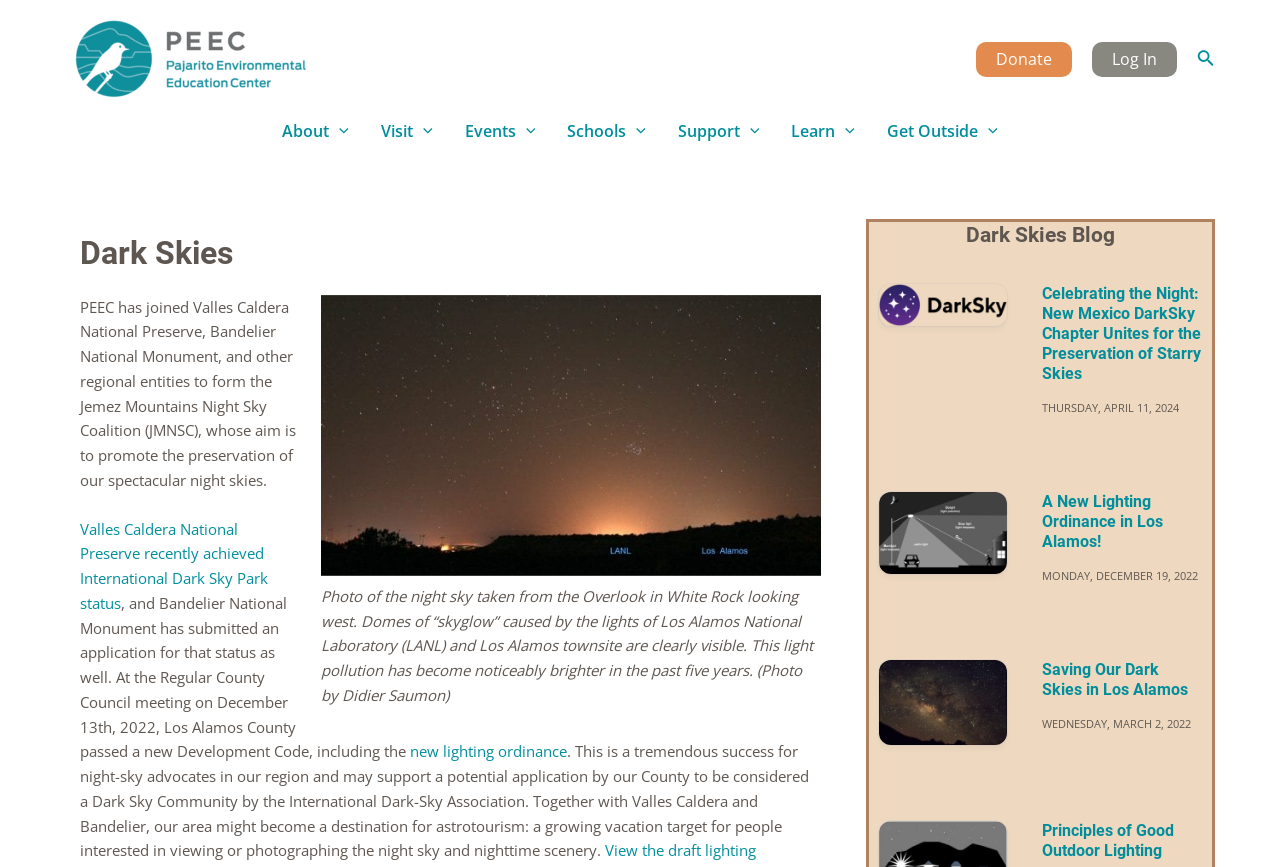With reference to the screenshot, provide a detailed response to the question below:
What is the name of the environmental education center?

The name of the environmental education center can be found in the top-left corner of the webpage, where it is written as 'Dark Skies – Pajarito Environmental Education Center'. This is also the title of the webpage.